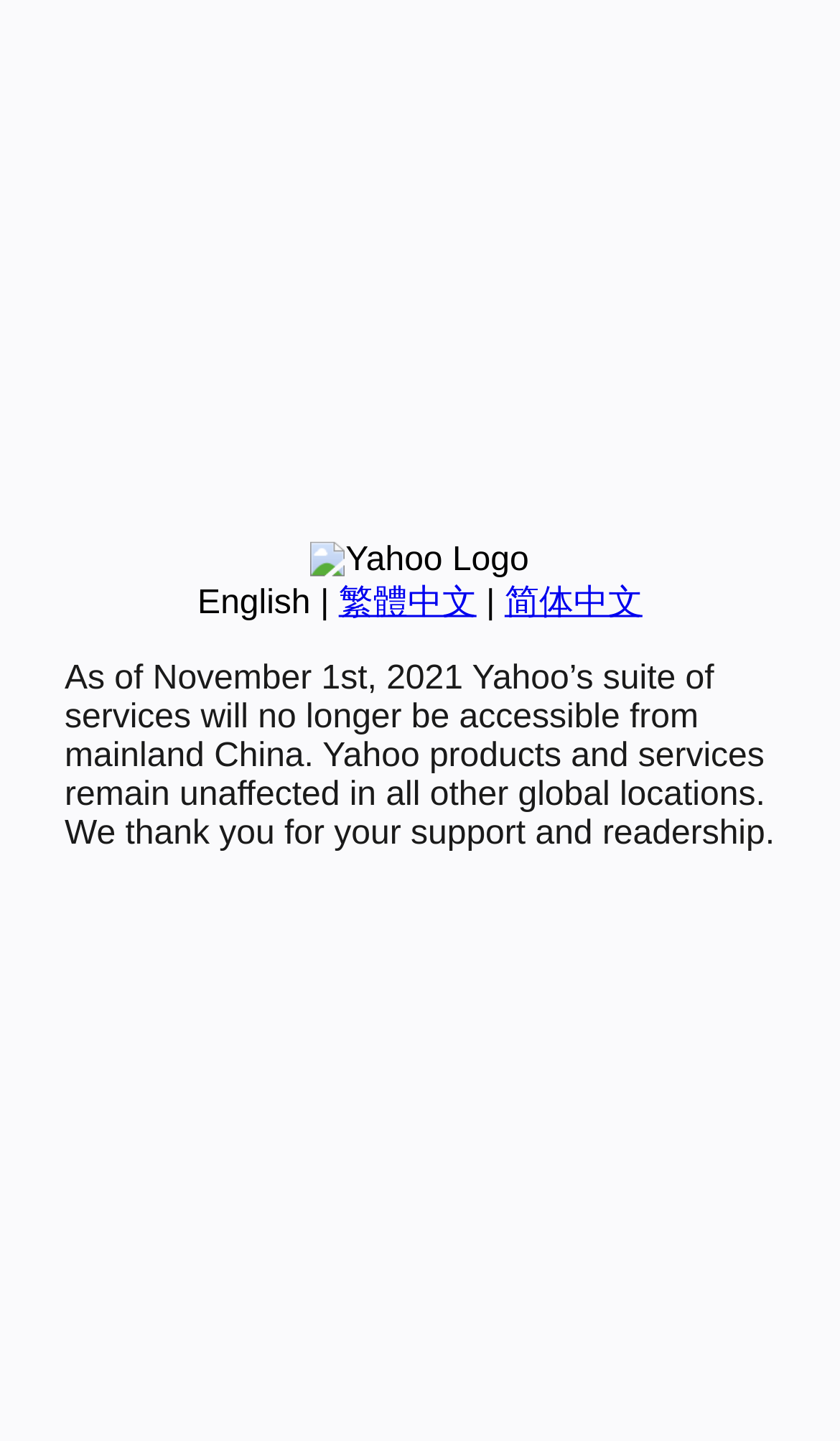Identify the bounding box for the described UI element: "繁體中文".

[0.403, 0.406, 0.567, 0.431]